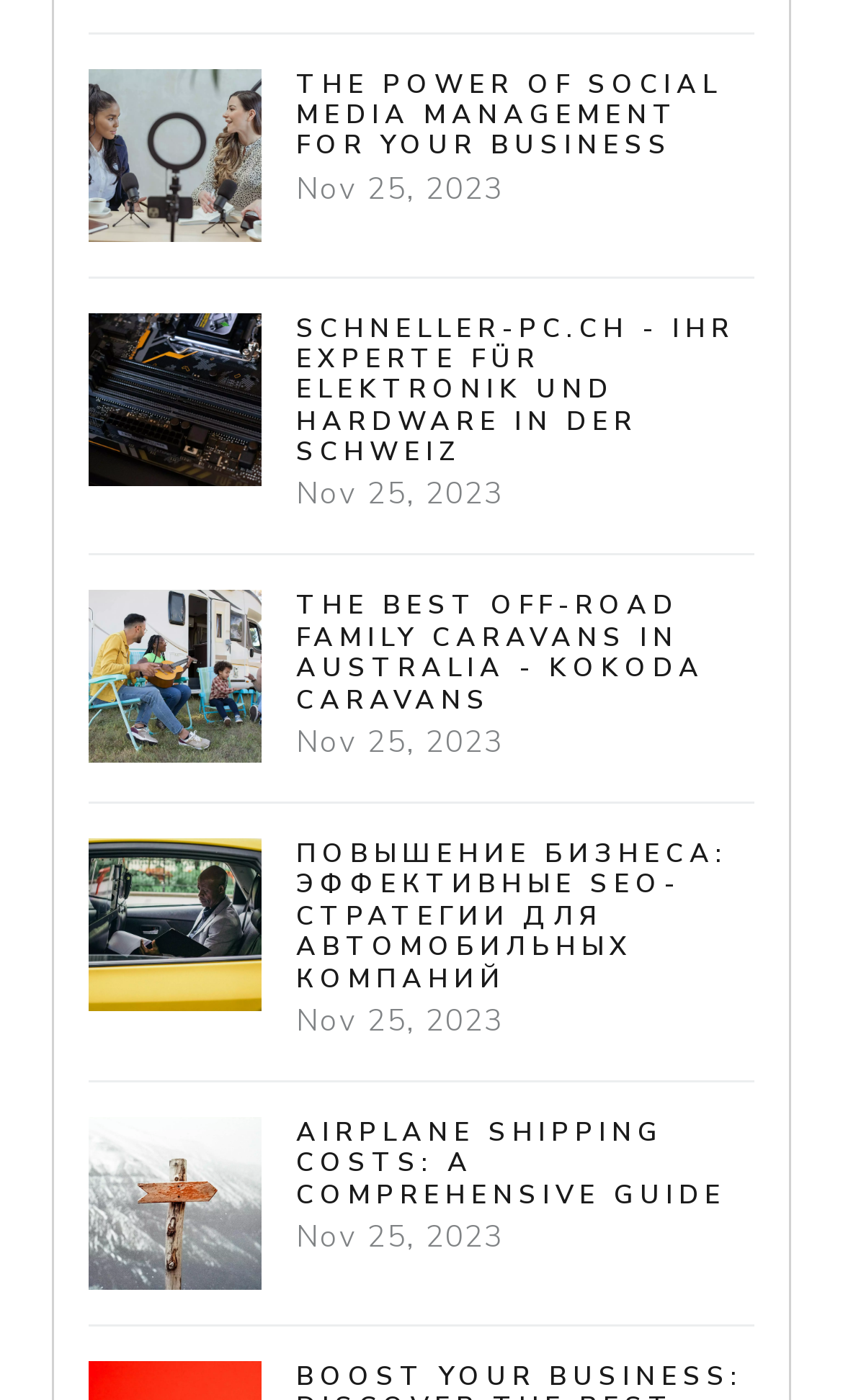What is the topic of the first link?
Provide a well-explained and detailed answer to the question.

I looked at the text of the first link, which is 'THE POWER OF SOCIAL MEDIA MANAGEMENT FOR YOUR BUSINESS Nov 25, 2023', and determined that the topic is social media management.